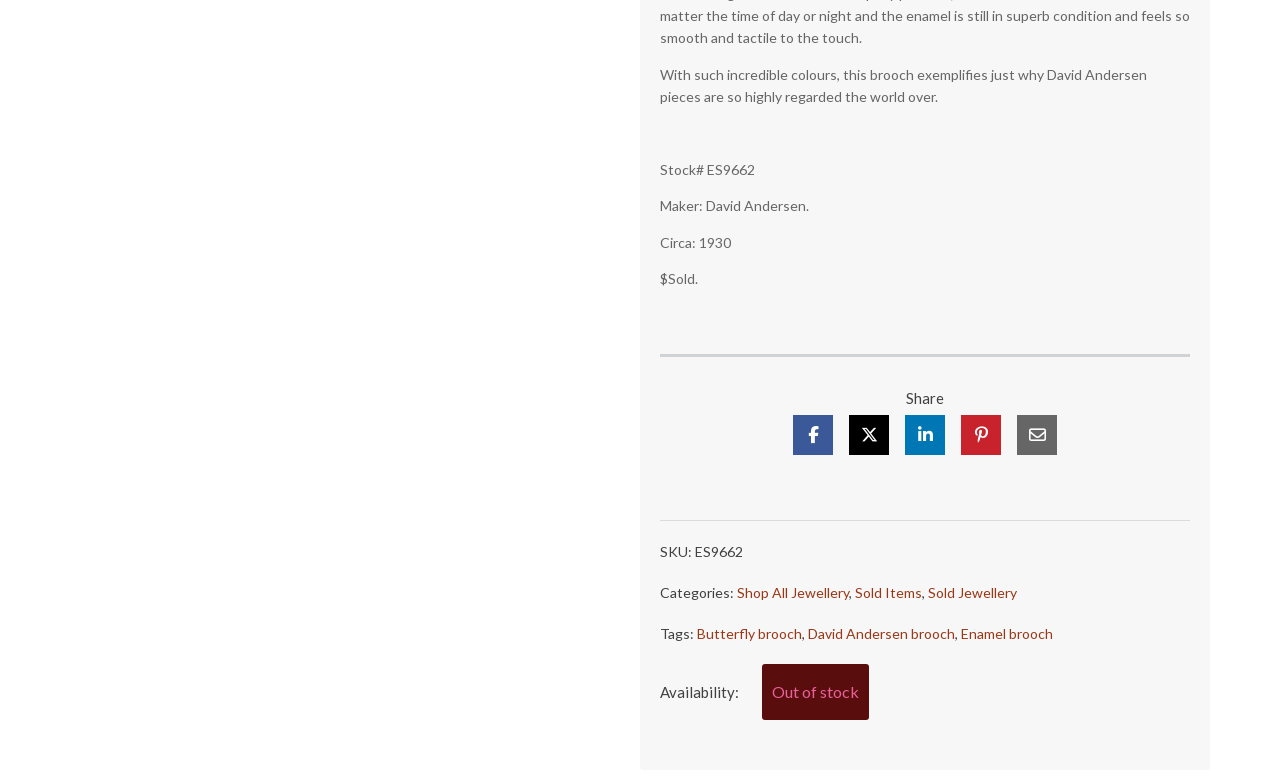Locate the bounding box of the UI element described by: "Shop All Jewellery" in the given webpage screenshot.

[0.576, 0.747, 0.663, 0.769]